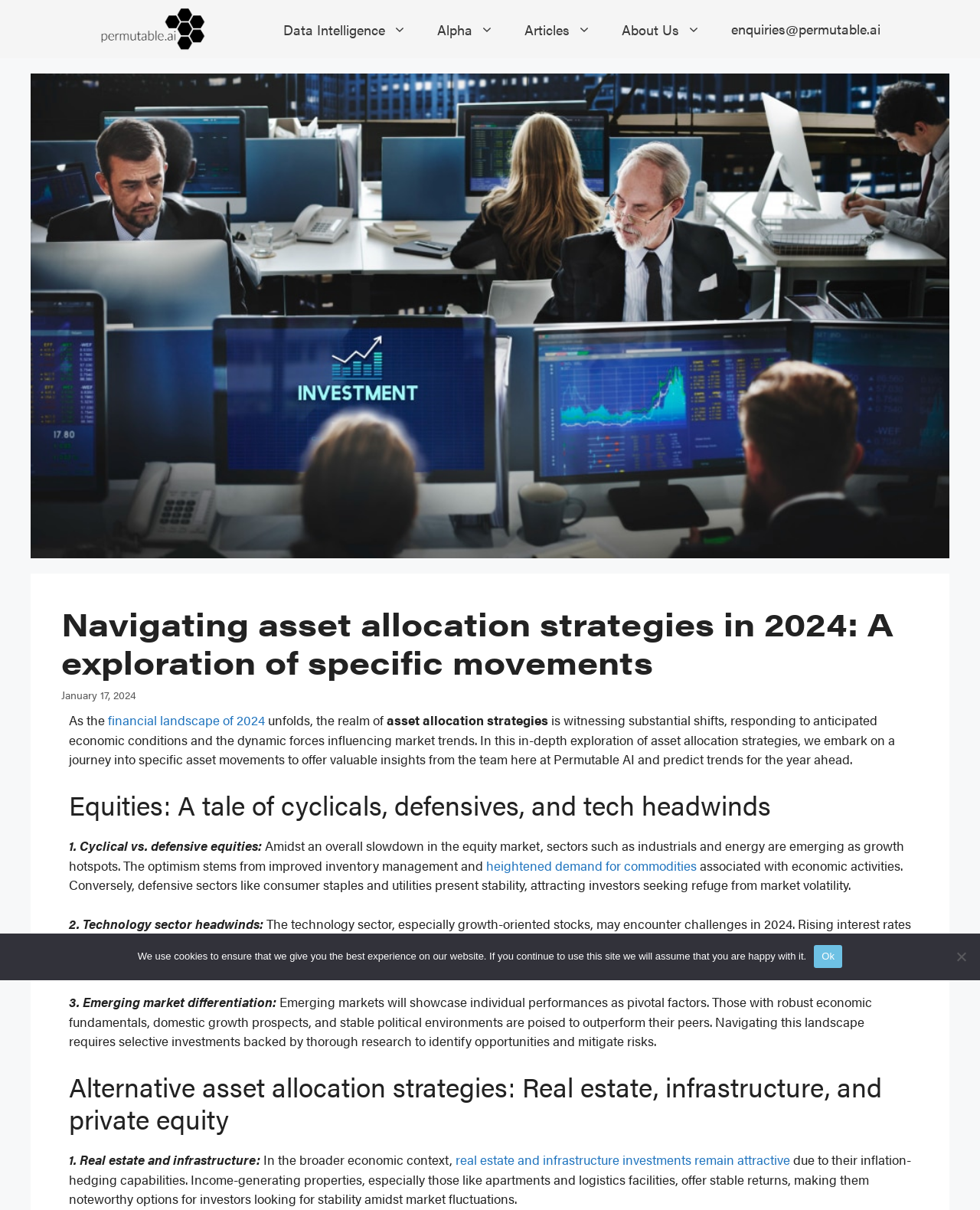Identify the coordinates of the bounding box for the element that must be clicked to accomplish the instruction: "Read article about financial landscape of 2024".

[0.11, 0.588, 0.27, 0.603]